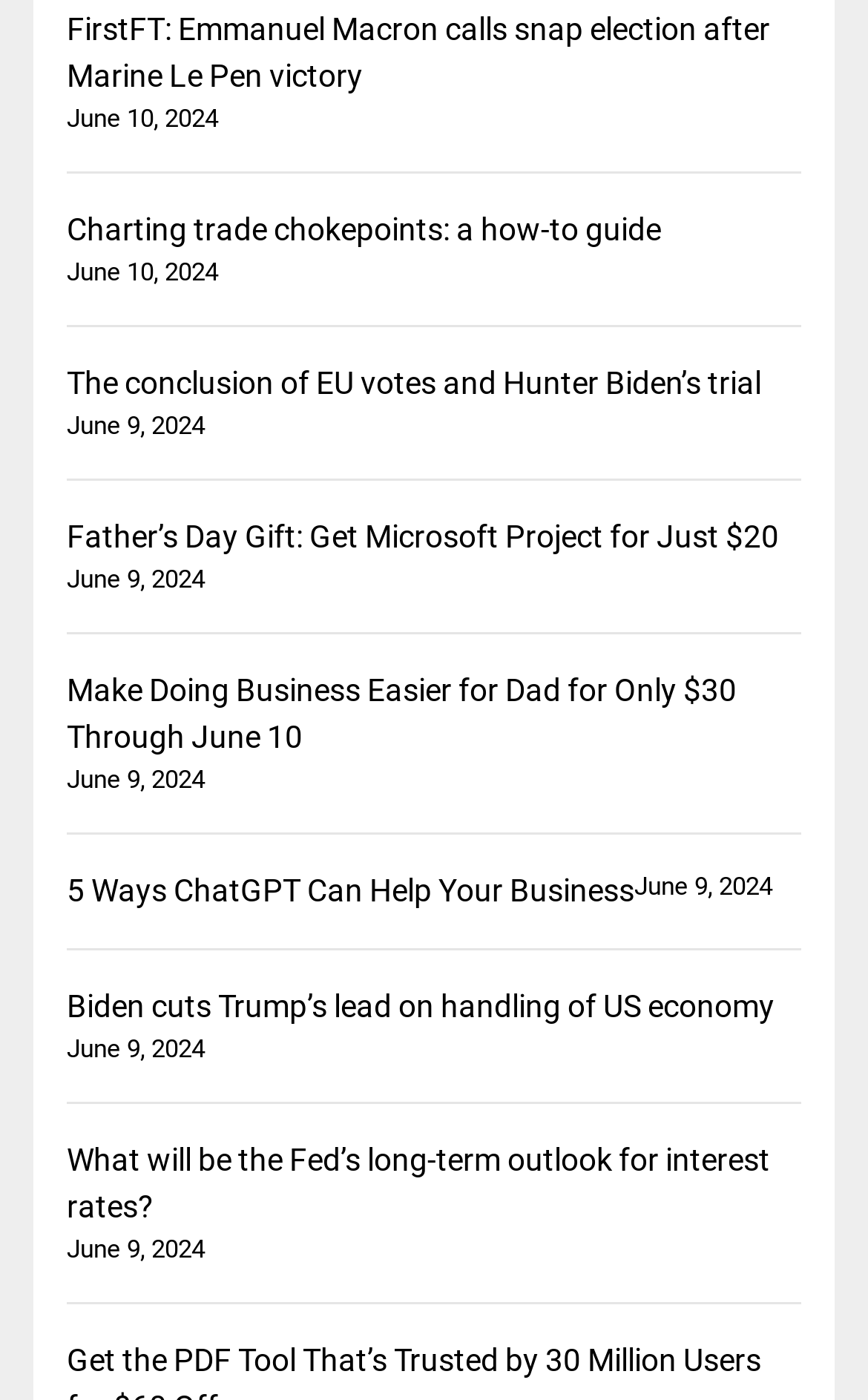Can you determine the bounding box coordinates of the area that needs to be clicked to fulfill the following instruction: "Read news about Biden’s lead on handling of US economy"?

[0.077, 0.702, 0.892, 0.736]